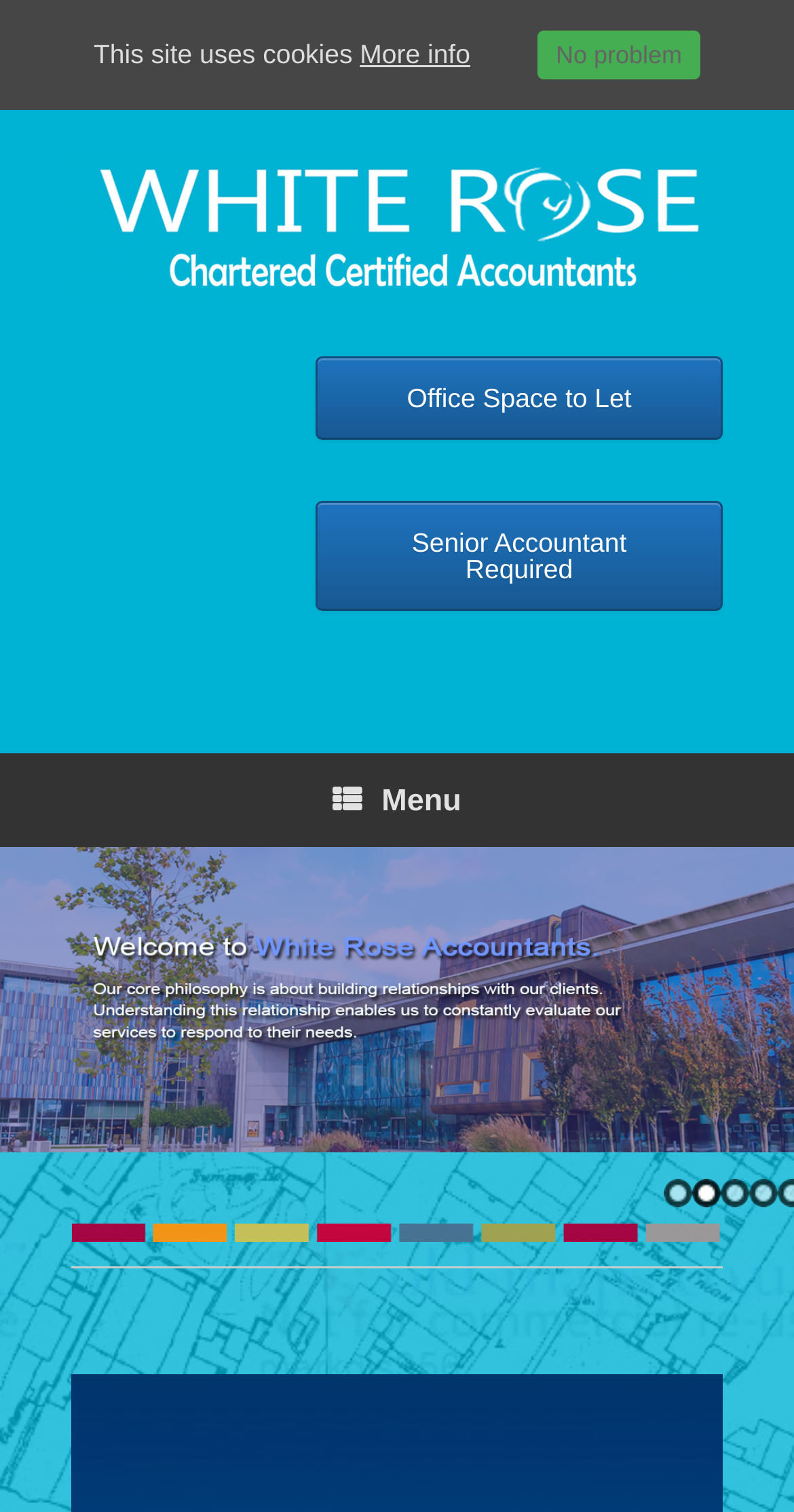Explain the webpage in detail.

The webpage is about Testimonials from White Rose Accountants. At the top, there is a complementary section with an image, taking up most of the width. Below it, there is another complementary section with two links, "Office Space to Let" and "Senior Accountant Required", positioned side by side. 

On the right side of the page, there is a menu link with an icon, and below it, there are pagination links, "1", "2", "3", and "4", aligned horizontally. 

Further down, there is a navigation section with a "<" link on the left and a ">" link on the right, with an image "ServicesColours" in between. Below this section, there is a horizontal separator line. 

The page also has a section with a single non-breaking space character, and at the very bottom, there is a notification about the site using cookies, with a "More info" link and a "No problem" button.